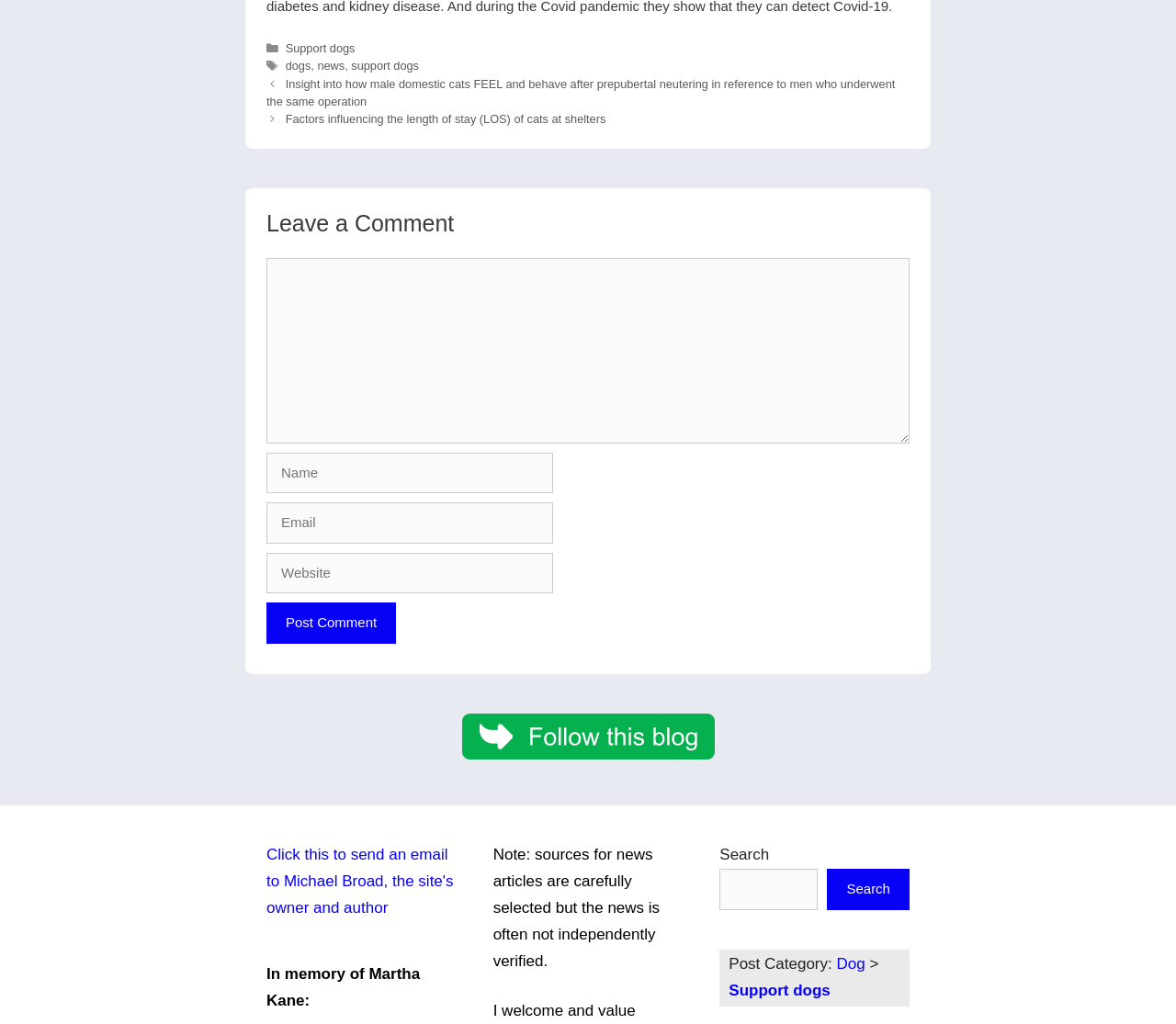Can you give a detailed response to the following question using the information from the image? What is the purpose of the textbox labeled 'Comment'?

I inferred the answer by looking at the context of the textbox, which is located under the 'Leave a Comment' heading and has a required attribute, indicating that it is necessary to fill in to leave a comment.